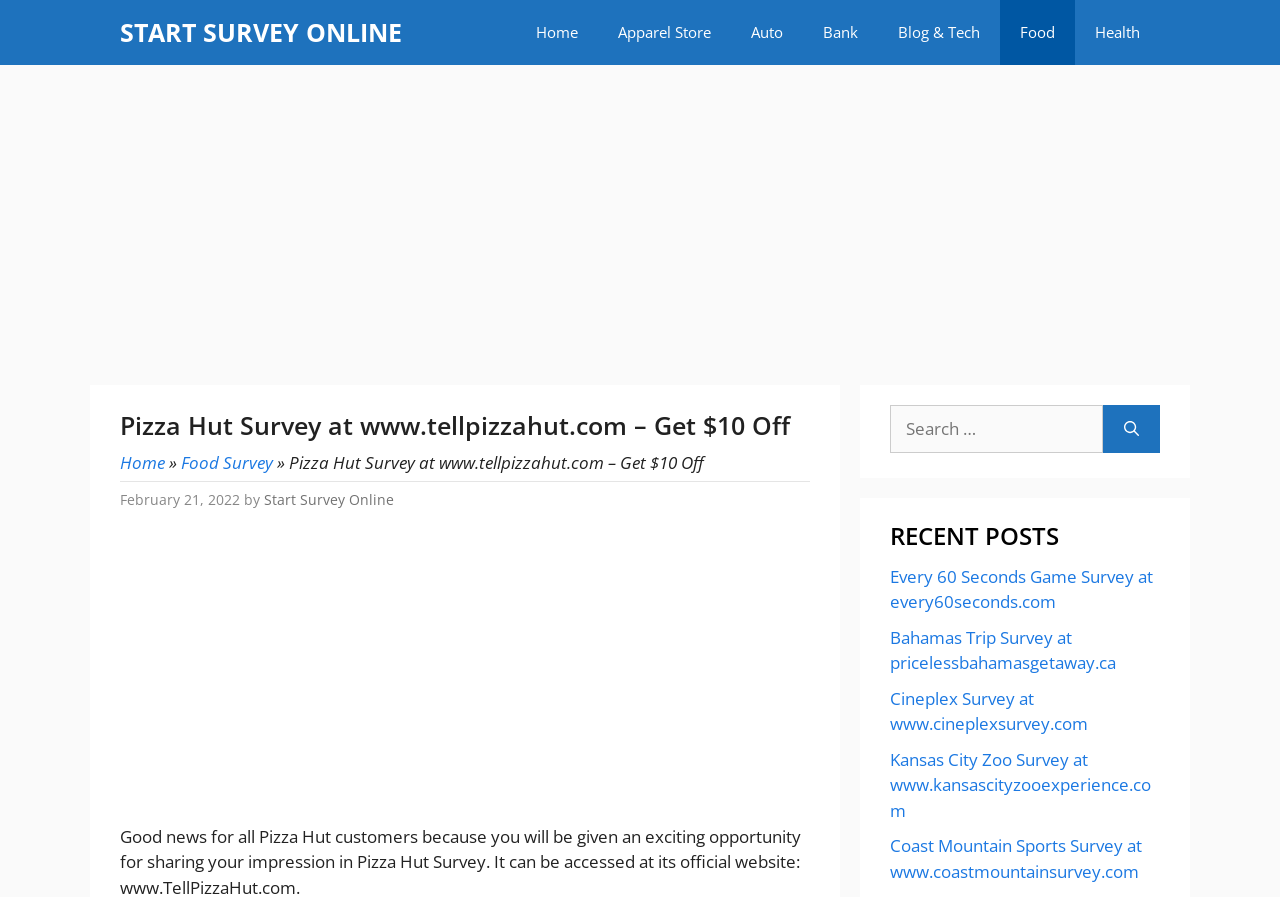Determine the bounding box coordinates of the area to click in order to meet this instruction: "Click START SURVEY ONLINE".

[0.094, 0.0, 0.314, 0.072]